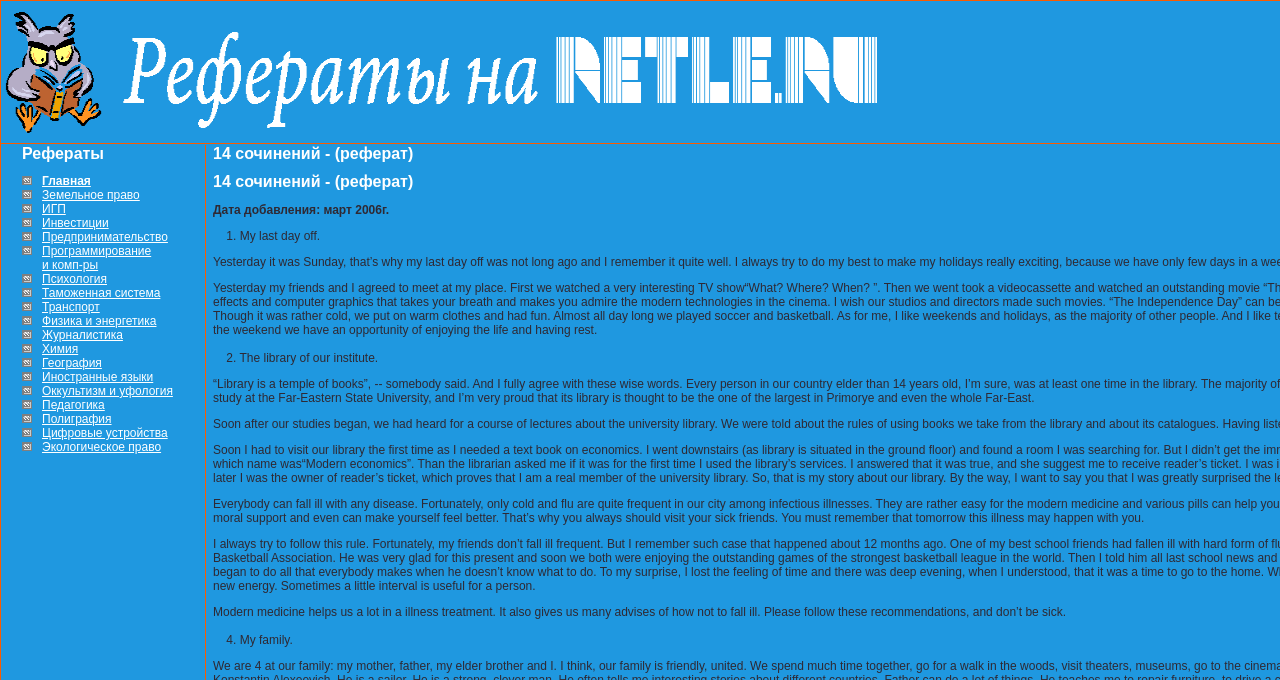Explain the webpage in detail.

This webpage appears to be a library or repository of academic papers and references. At the top, there is a link to "Рефераты" (which means "References" in Russian) accompanied by an image. Below this, there is a heading "Банк рефератов" (which means "Bank of References" in Russian) with an image and a series of links to various academic fields, including "Главная" (Home), "Земельное право" (Land Law), "ИГП" (IGP), and many others. Each link is separated by a small image and some whitespace.

To the right of the links, there are three blocks of text. The first block reads "2. The library of our institute." The second block is a short paragraph about the benefits of modern medicine. The third block reads "4. My family." These blocks of text appear to be unrelated to the links and may be examples of academic papers or references.

Overall, the webpage seems to be a collection of academic resources and references, with a focus on various fields of study.